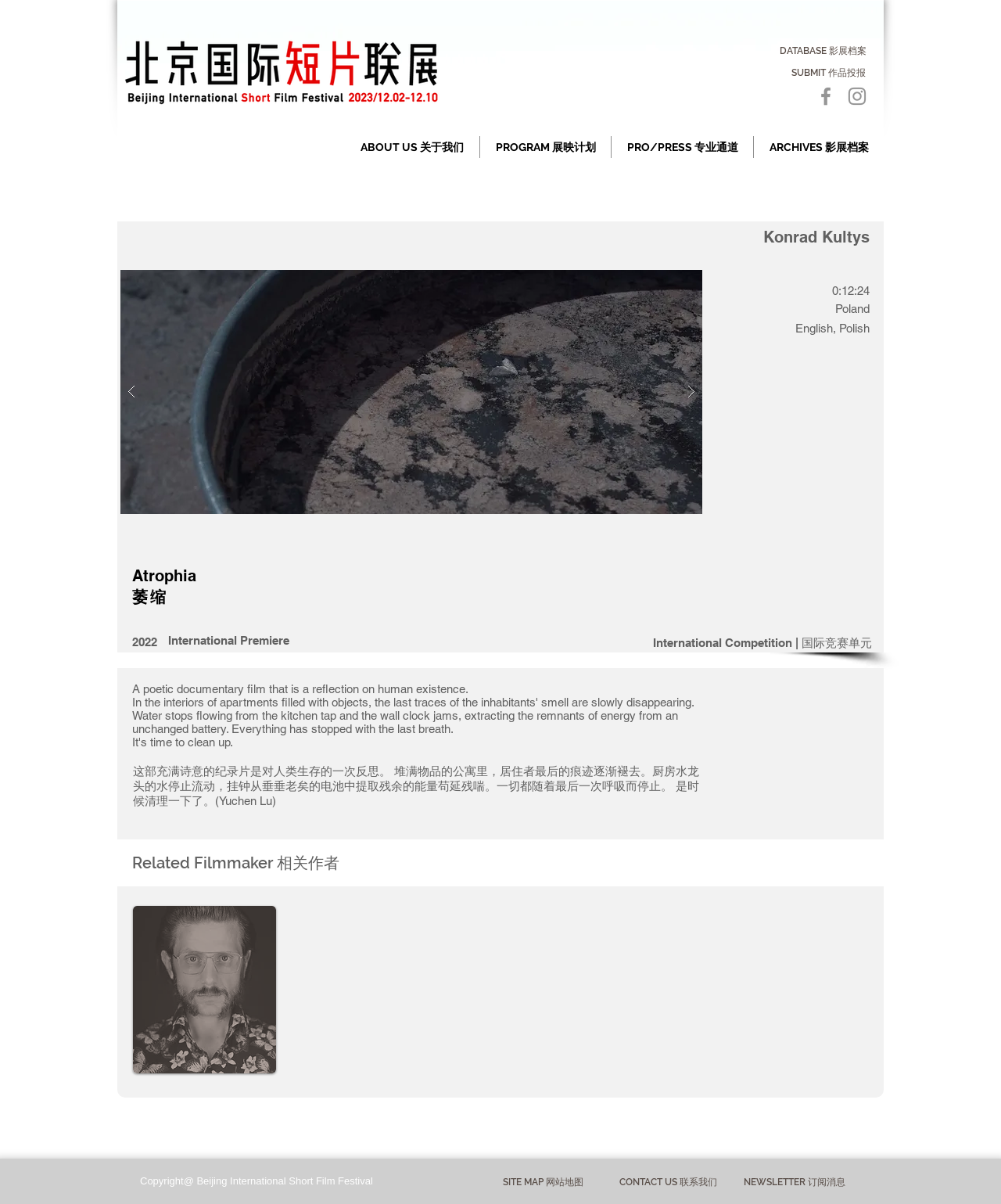Locate the bounding box for the described UI element: "International Competition | 国际竞赛单元". Ensure the coordinates are four float numbers between 0 and 1, formatted as [left, top, right, bottom].

[0.117, 0.525, 0.883, 0.542]